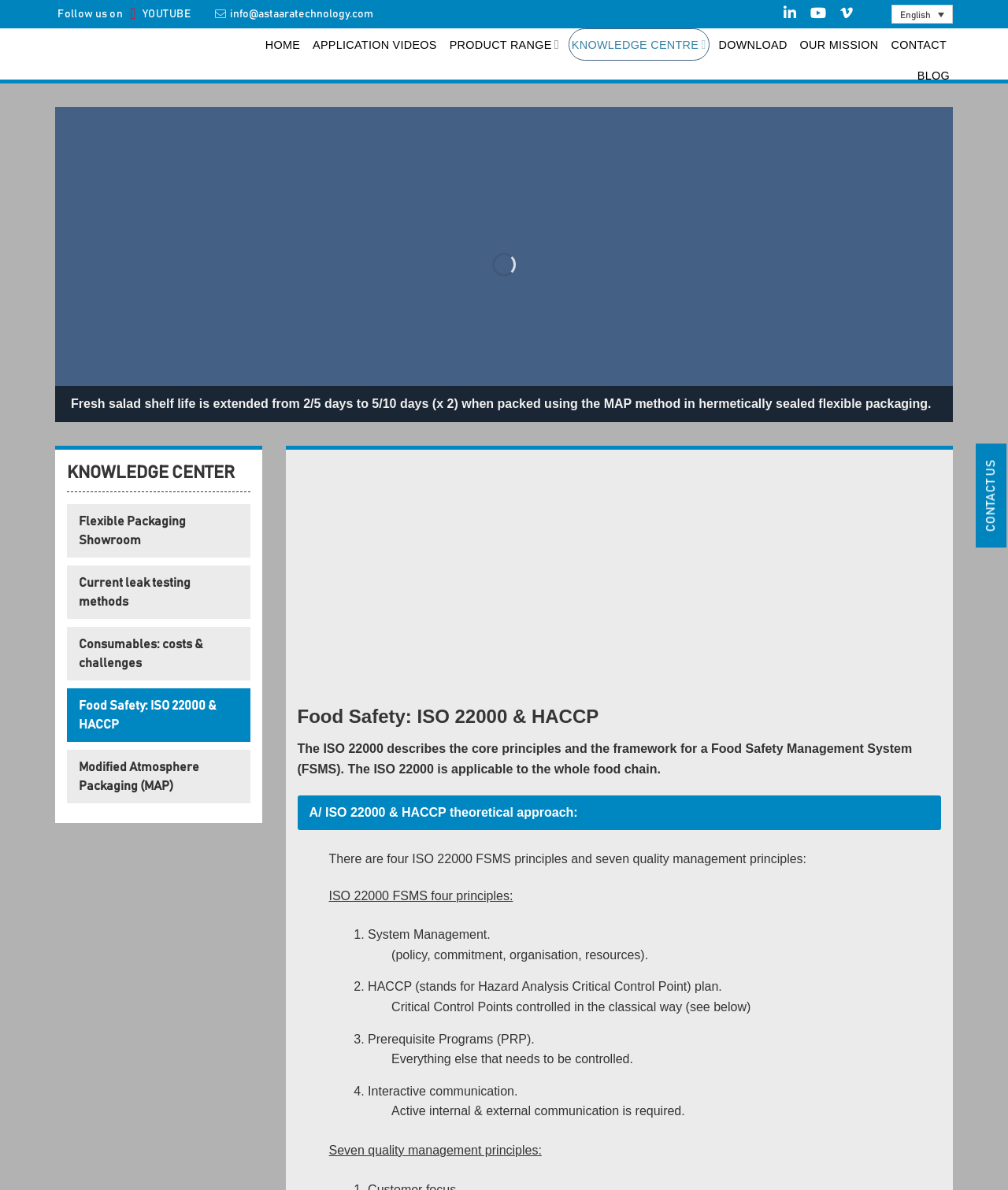What is the language of the webpage?
Provide a detailed and well-explained answer to the question.

The language of the webpage is English, as indicated by the 'English' link in the top-right corner of the webpage, which suggests that the webpage is available in English.